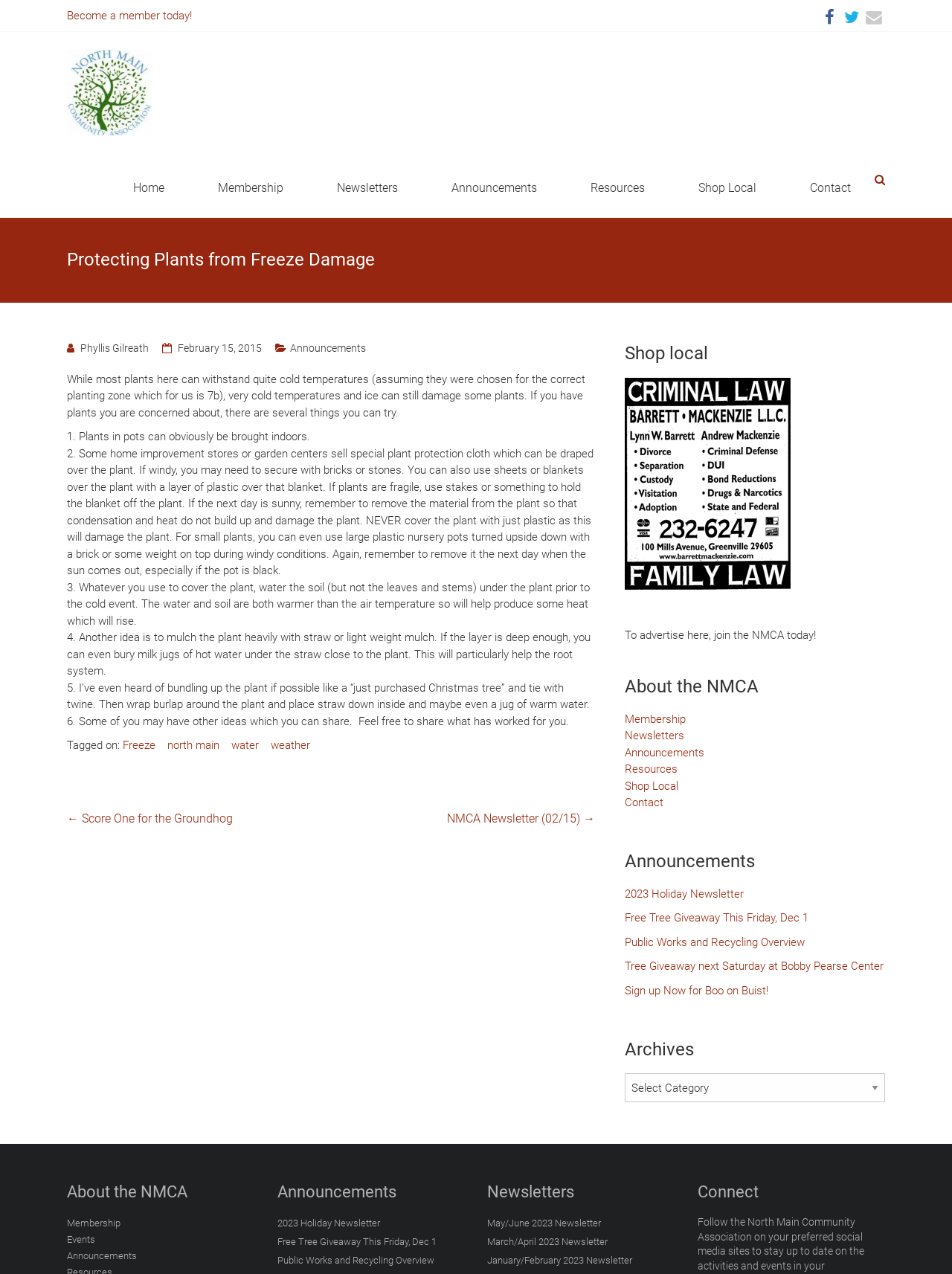What is the topic of the article? Based on the screenshot, please respond with a single word or phrase.

Protecting Plants from Freeze Damage